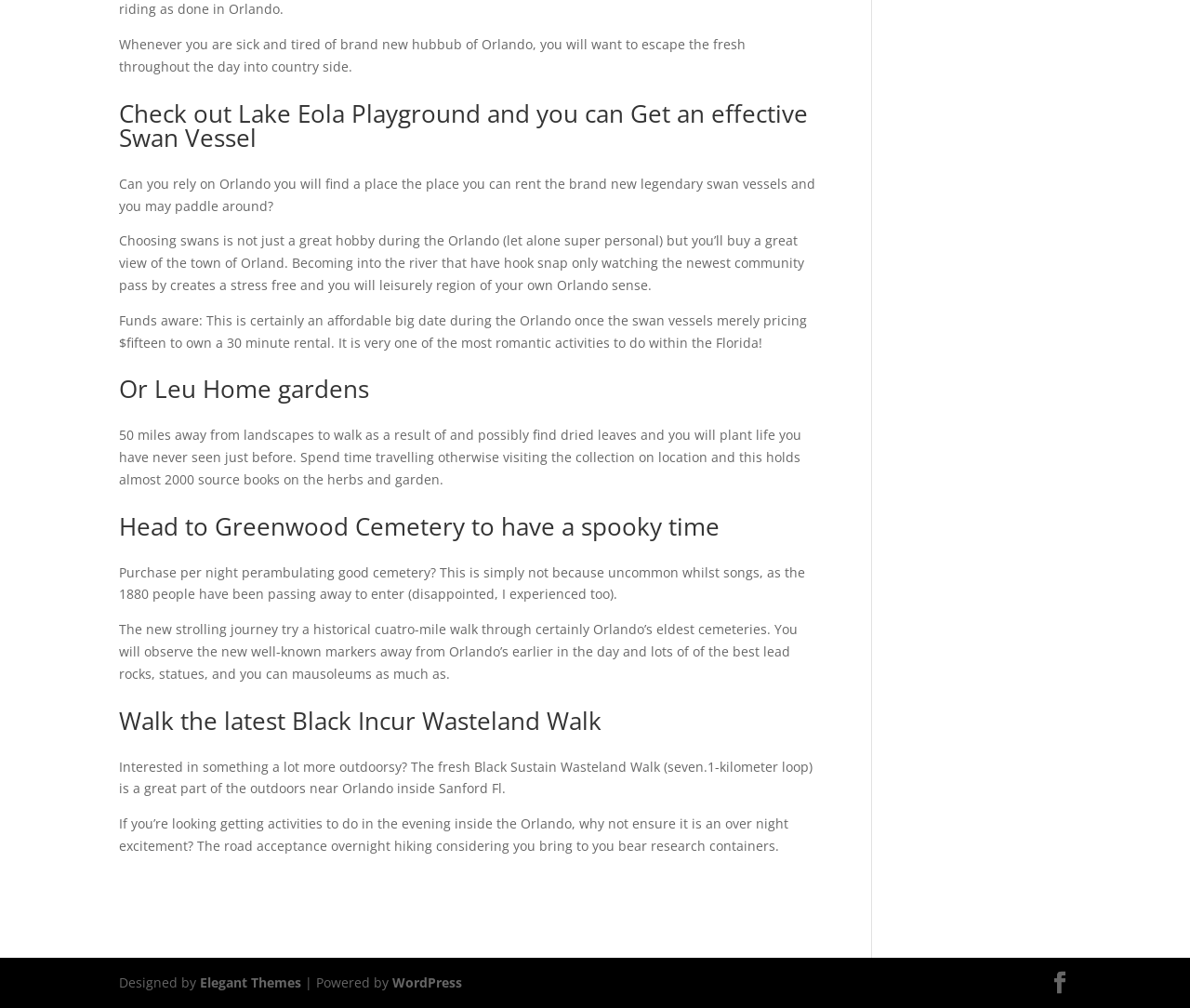What is the name of the gardens mentioned in the webpage?
Look at the screenshot and respond with one word or a short phrase.

Leu Gardens